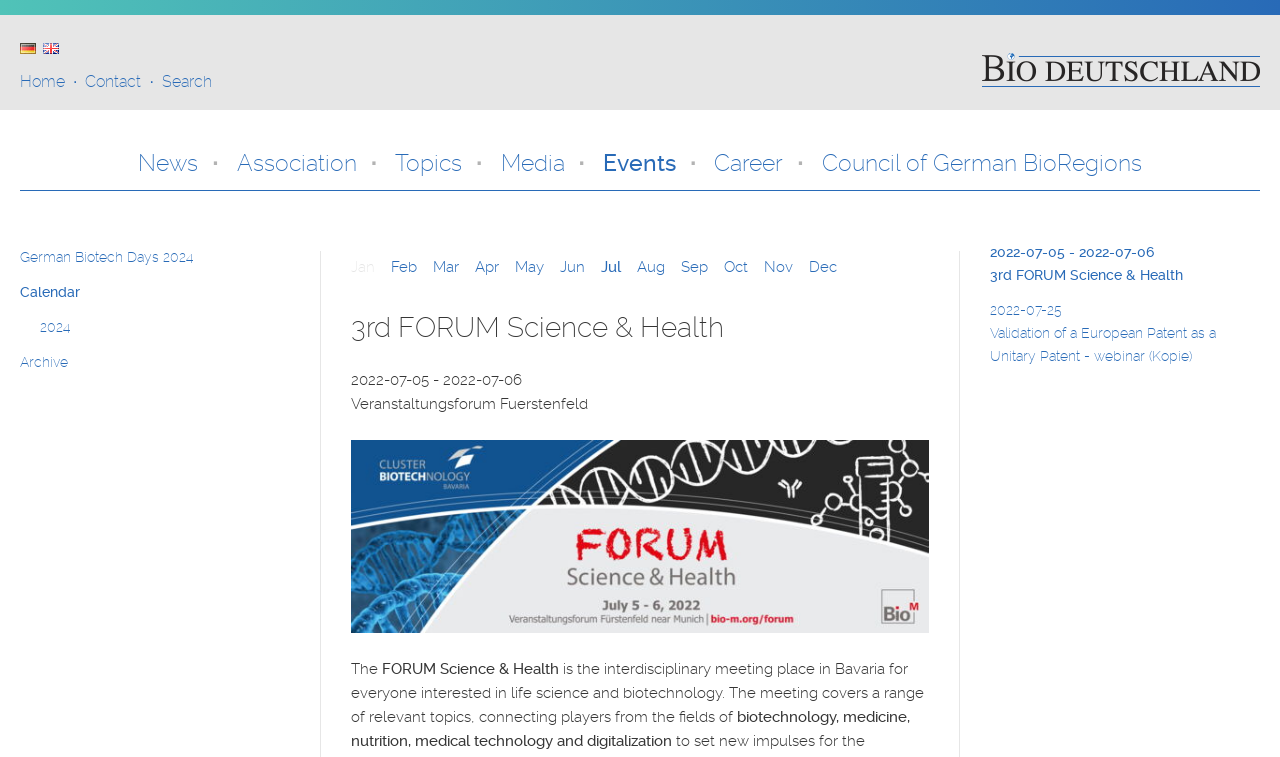Identify the coordinates of the bounding box for the element that must be clicked to accomplish the instruction: "View news".

[0.108, 0.194, 0.155, 0.237]